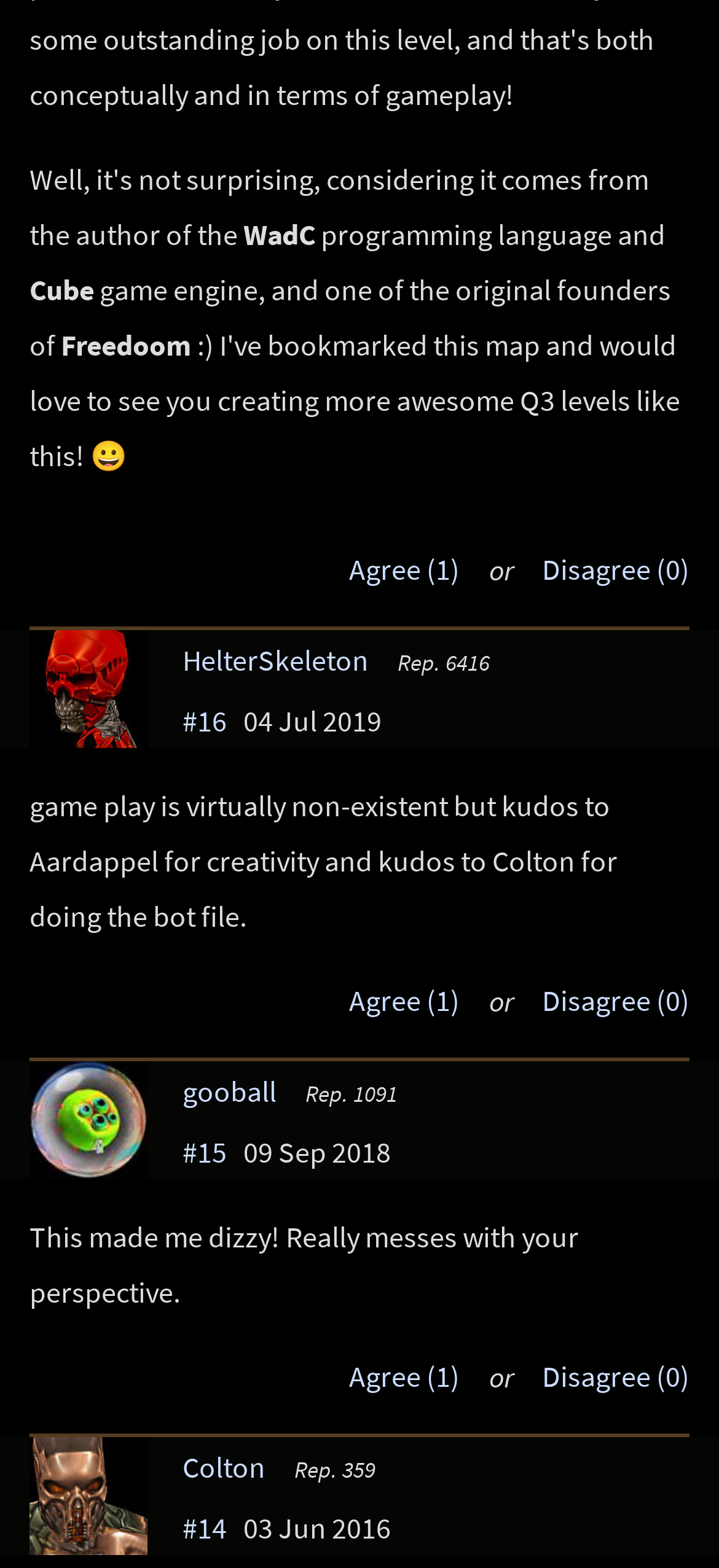Provide the bounding box coordinates of the section that needs to be clicked to accomplish the following instruction: "Check the post of Colton."

[0.254, 0.924, 0.369, 0.947]